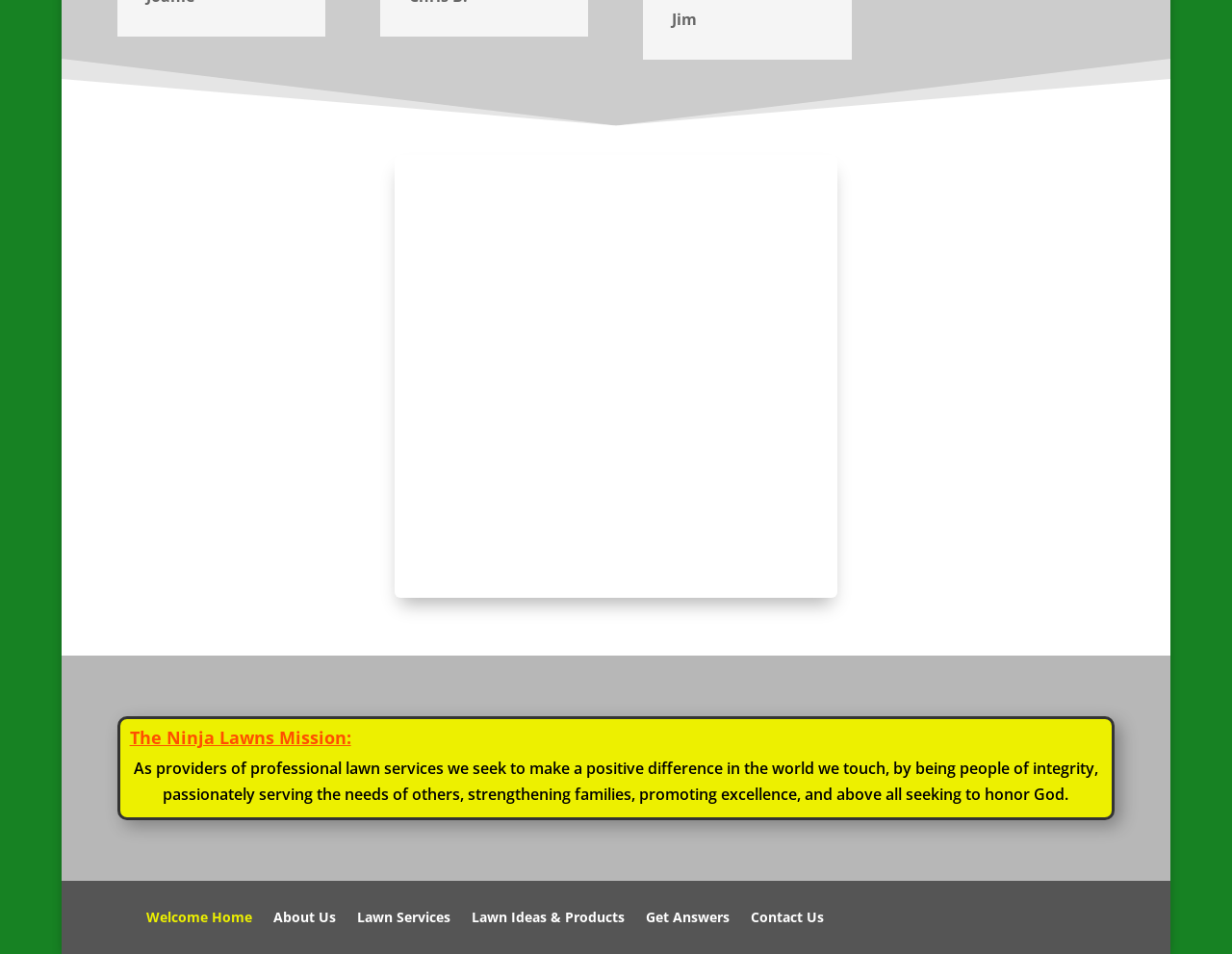Determine the bounding box for the UI element described here: "Fiction".

None